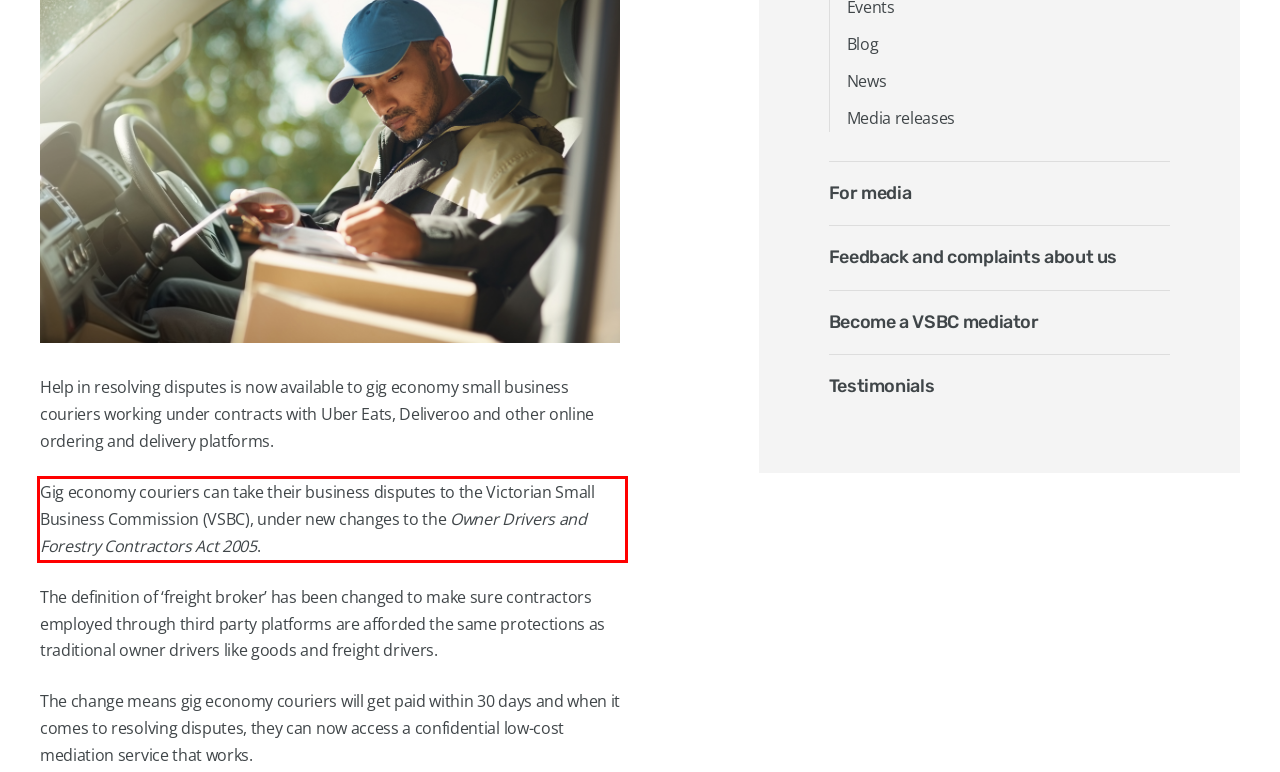Given a screenshot of a webpage with a red bounding box, please identify and retrieve the text inside the red rectangle.

Gig economy couriers can take their business disputes to the Victorian Small Business Commission (VSBC), under new changes to the Owner Drivers and Forestry Contractors Act 2005.